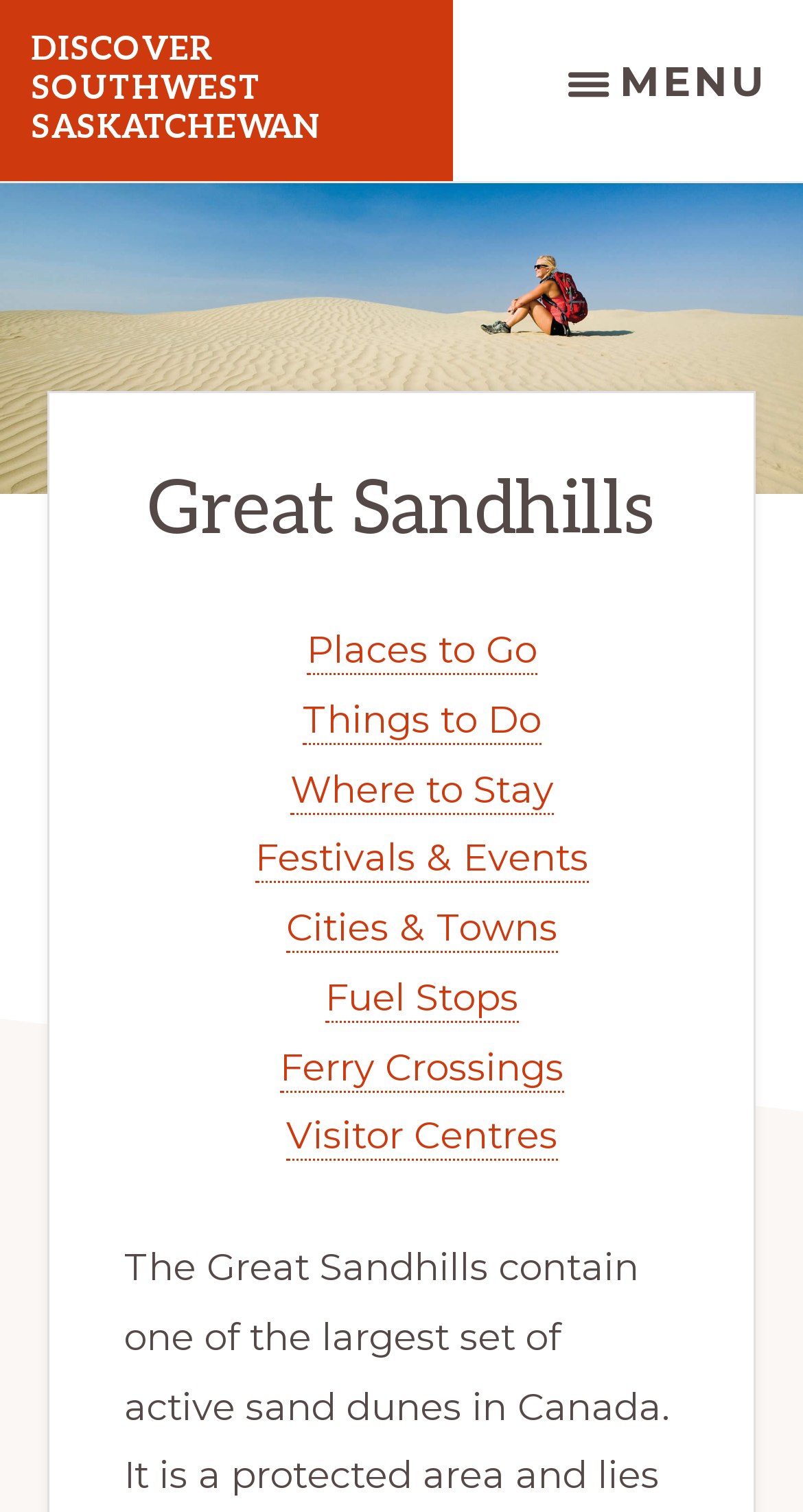Locate the bounding box coordinates of the clickable part needed for the task: "Go to the Discover Southwest Saskatchewan page".

[0.0, 0.0, 0.564, 0.119]